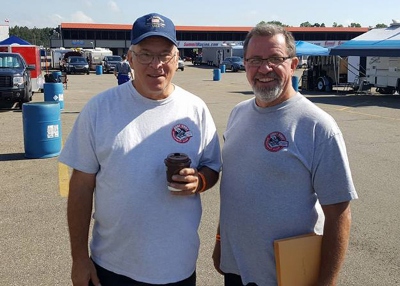Break down the image and describe every detail you can observe.

In the image, two individuals stand side by side, both wearing matching gray shirts with logos. The person on the left holds a coffee cup, showcasing a relaxed demeanor, while the individual on the right smiles warmly, holding a folder under his arm. Behind them, the background reveals an outdoor setting with a racetrack atmosphere, including parked vehicles and tents. The scene likely captures a moment from an AKRA (American Kart Racing Association) event, highlighting camaraderie and community among enthusiasts and officials in kart racing.